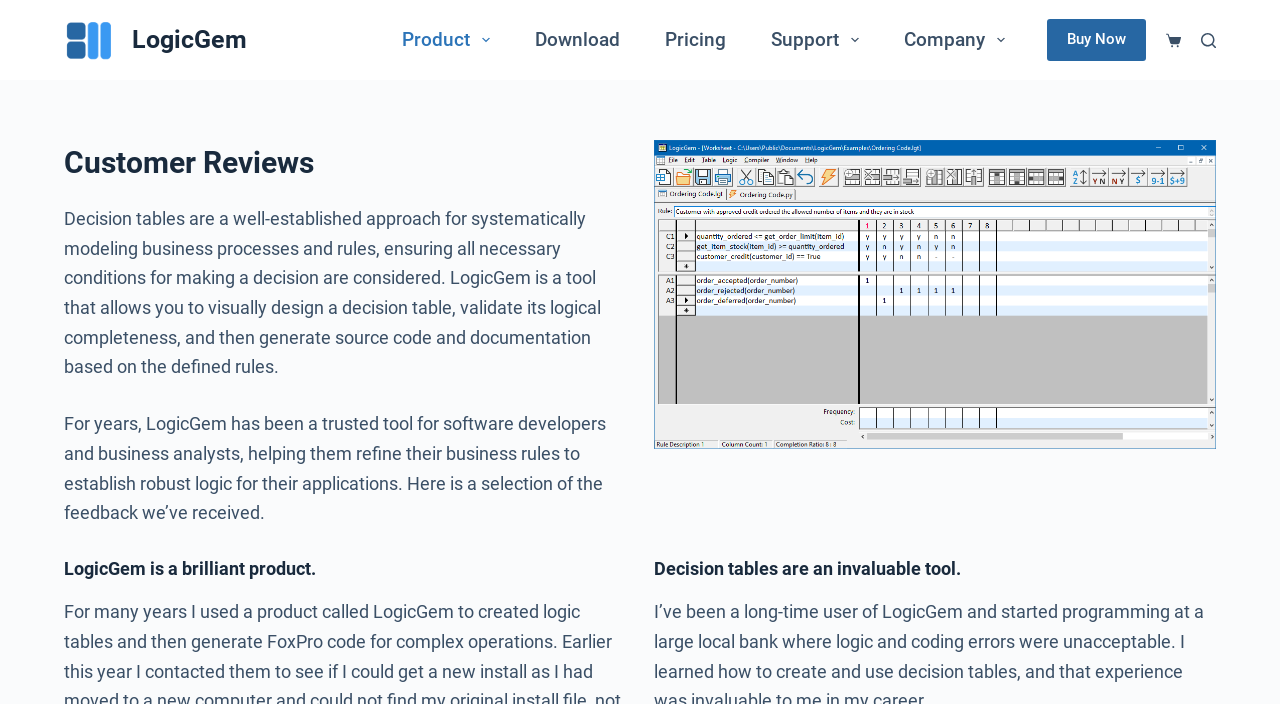Identify the bounding box coordinates of the region that needs to be clicked to carry out this instruction: "Buy Now". Provide these coordinates as four float numbers ranging from 0 to 1, i.e., [left, top, right, bottom].

[0.818, 0.027, 0.895, 0.087]